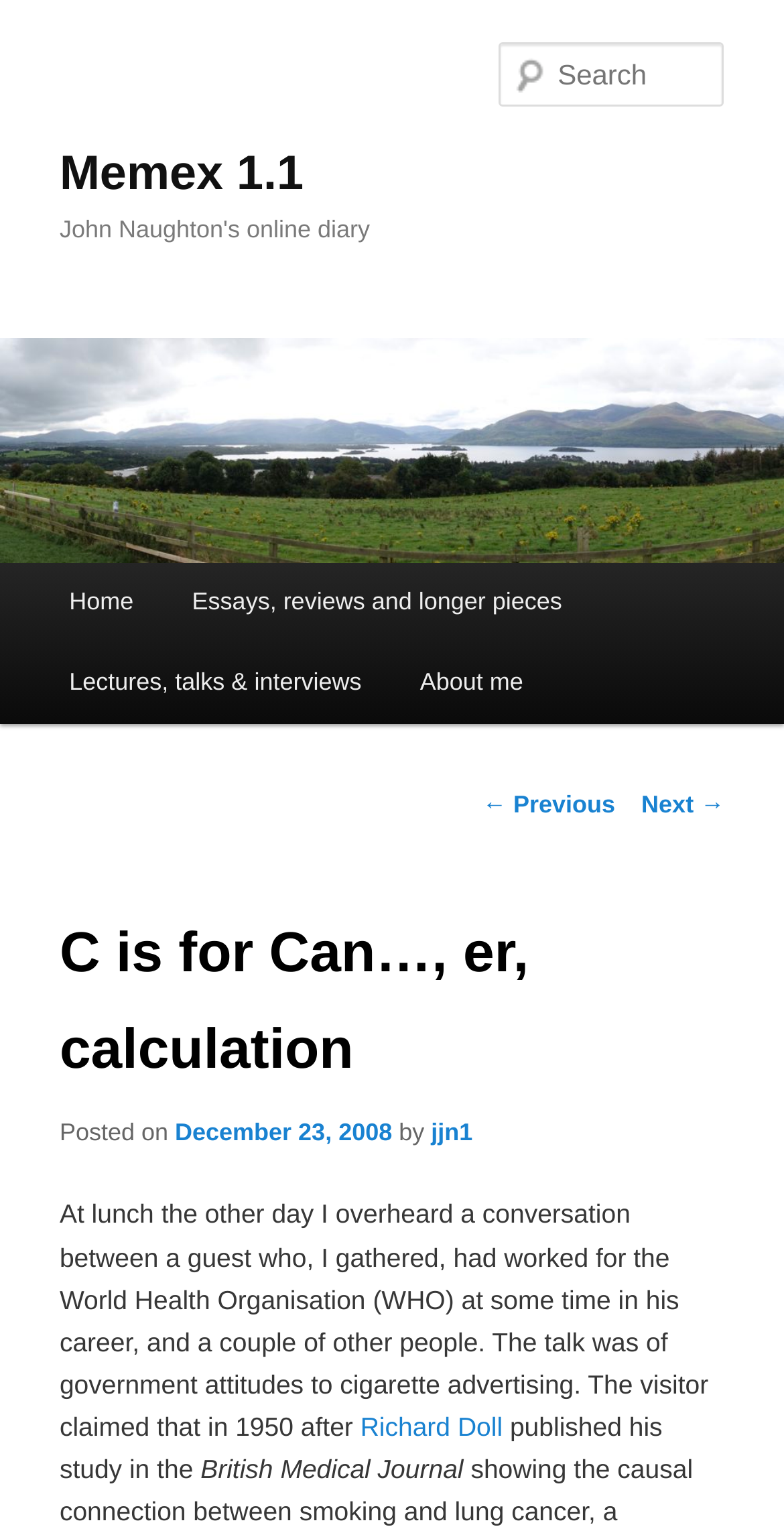Please study the image and answer the question comprehensively:
What is the name of the journal mentioned in the article?

I found the name of the journal by reading the text which mentions 'published his study in the British Medical Journal'.